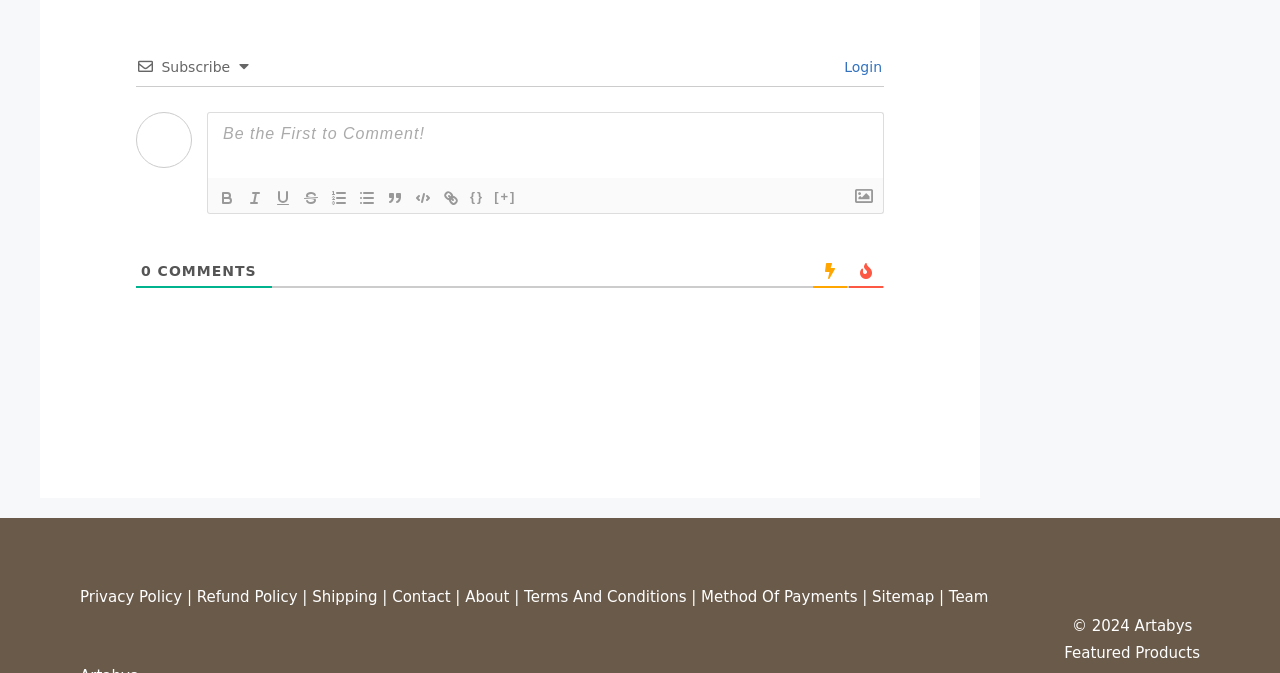Please specify the bounding box coordinates of the element that should be clicked to execute the given instruction: 'Click on 'Contact Information''. Ensure the coordinates are four float numbers between 0 and 1, expressed as [left, top, right, bottom].

None